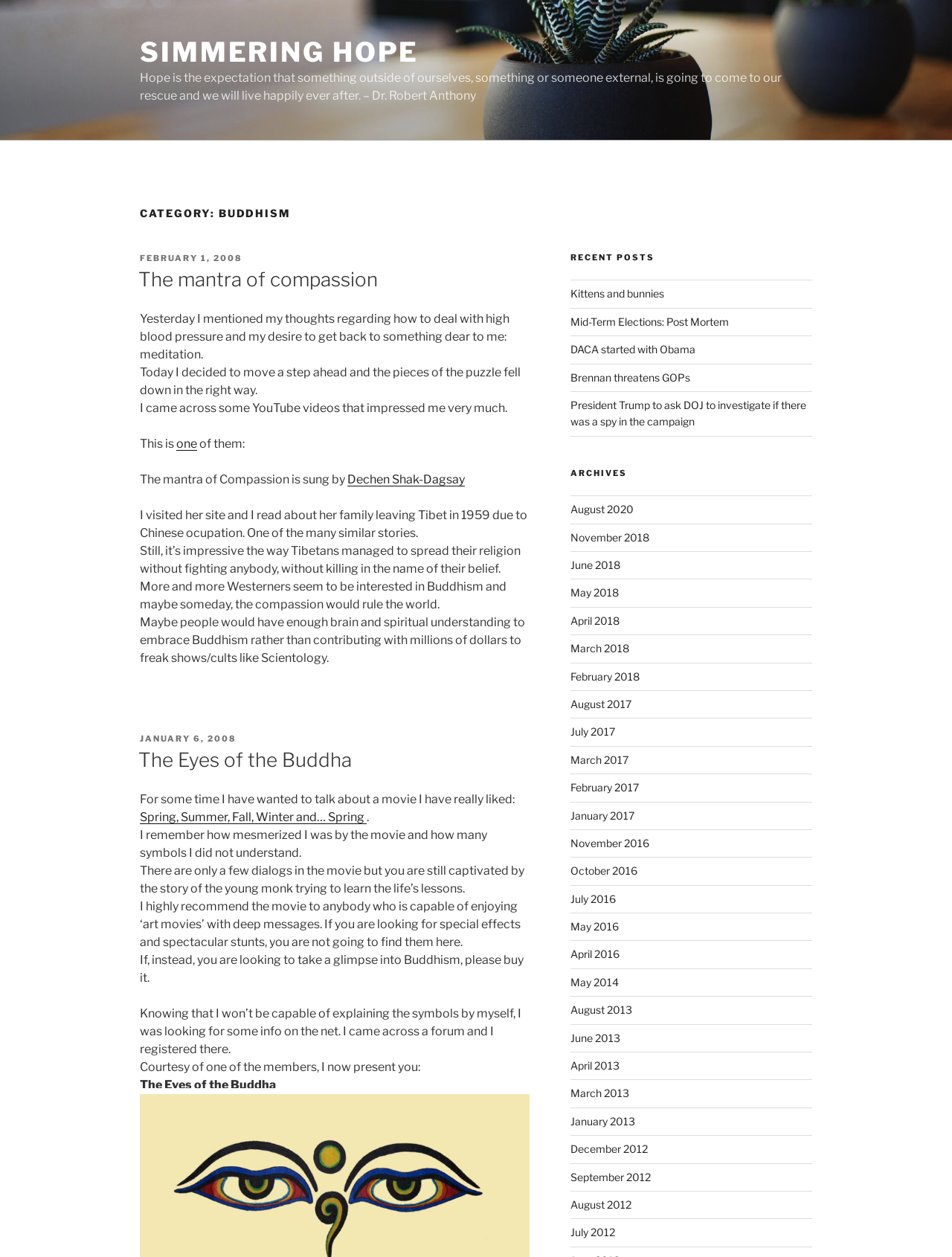Find the bounding box coordinates for the element described here: "April 2018".

[0.599, 0.489, 0.65, 0.499]